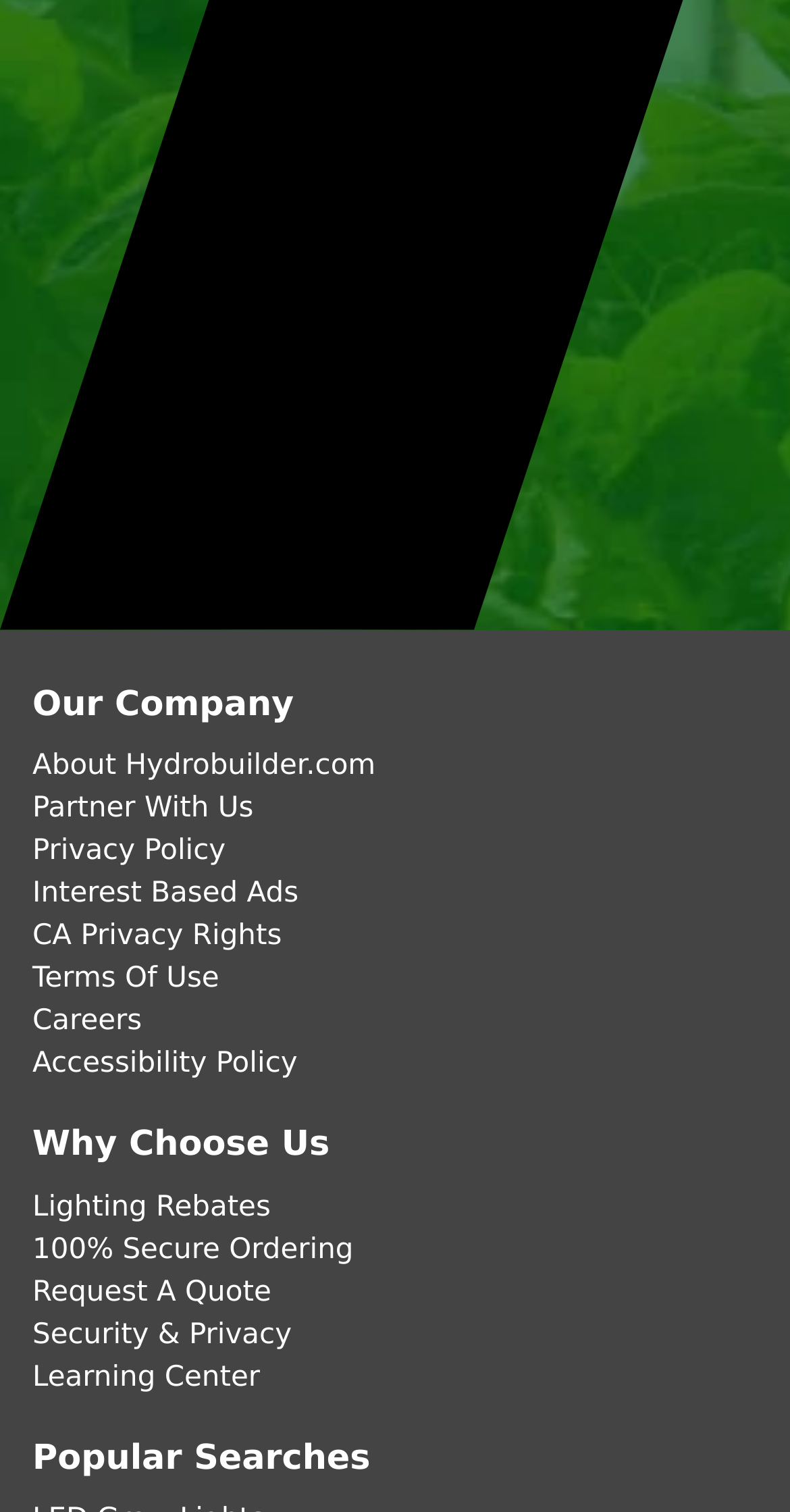Please respond in a single word or phrase: 
What is the section above the links?

Our Company